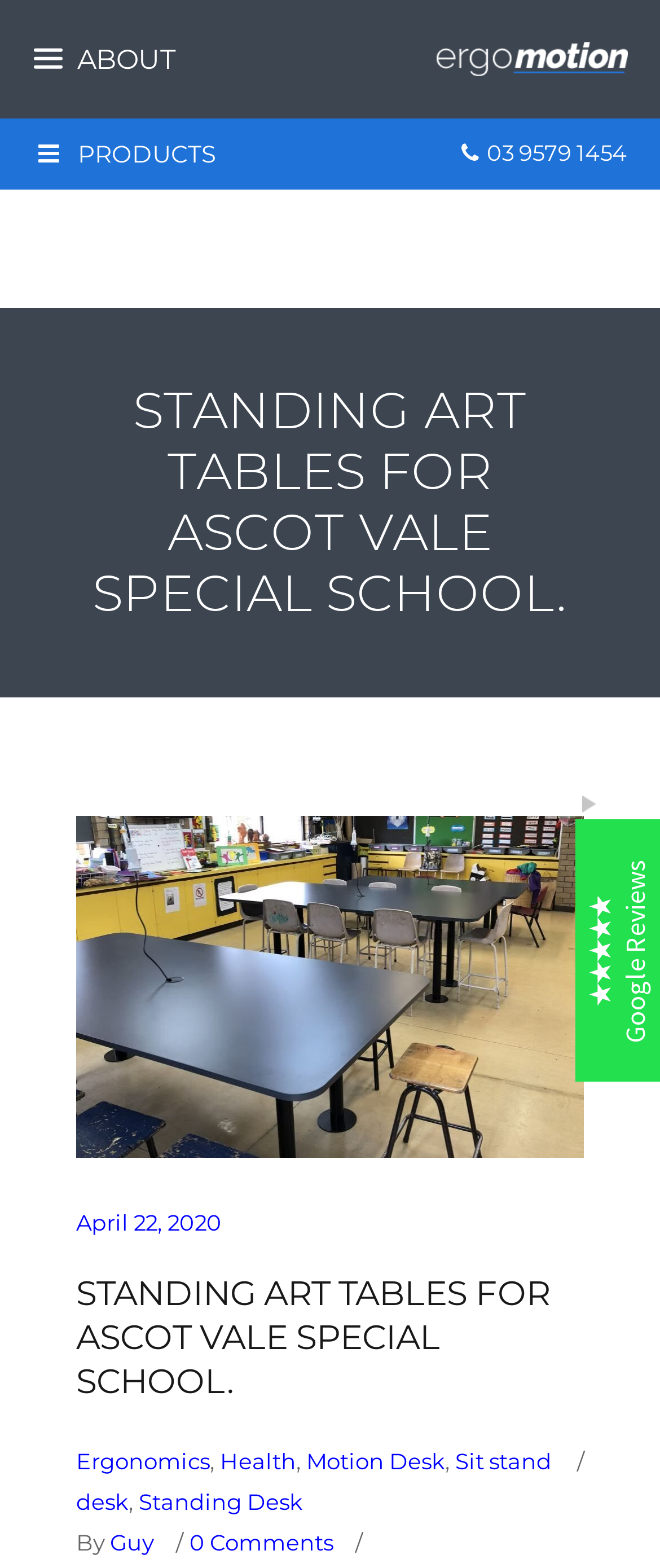How many reviews are mentioned on this webpage?
Craft a detailed and extensive response to the question.

The number of reviews is explicitly stated on the webpage as '261 Reviews', which is located near the bottom of the page.